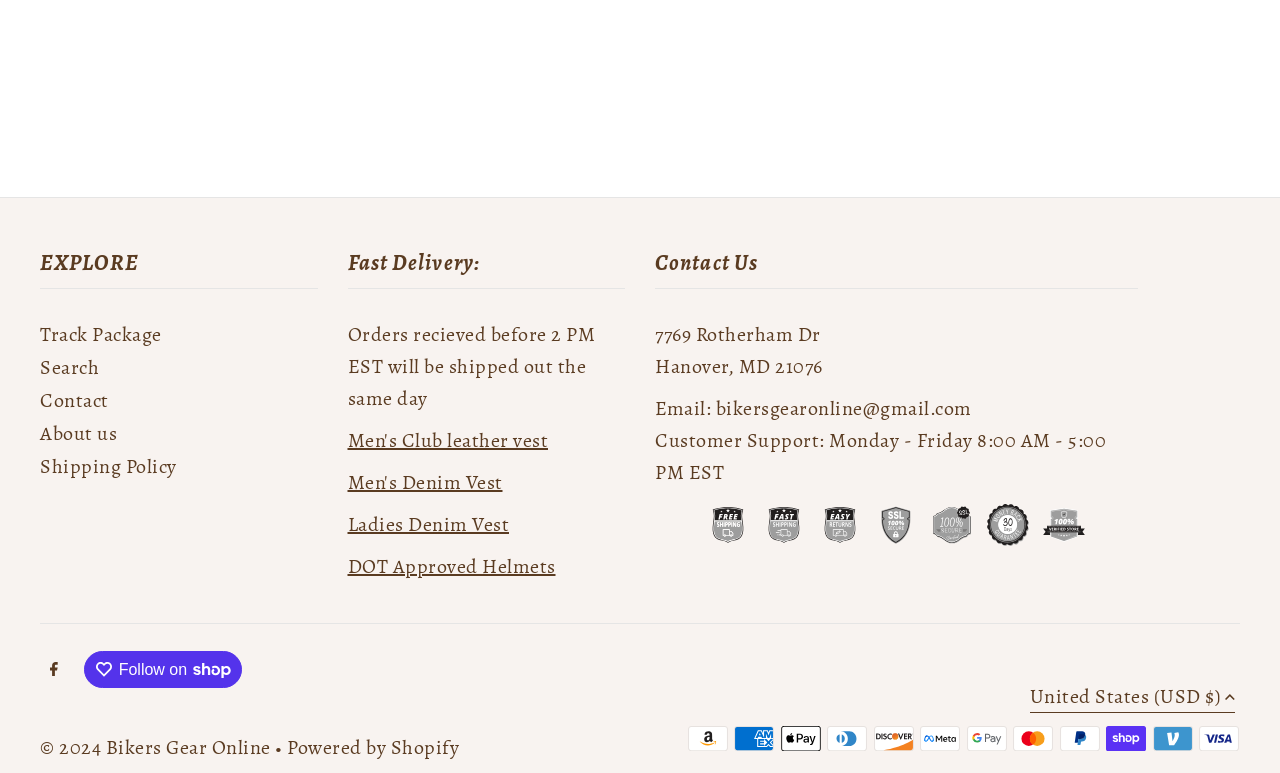What is the address of the company?
Analyze the screenshot and provide a detailed answer to the question.

I looked for the 'Contact Us' section and found the address, which is '7769 Rotherham Dr, Hanover, MD 21076' with bounding box coordinates of [0.512, 0.415, 0.641, 0.45] and [0.512, 0.457, 0.643, 0.492].